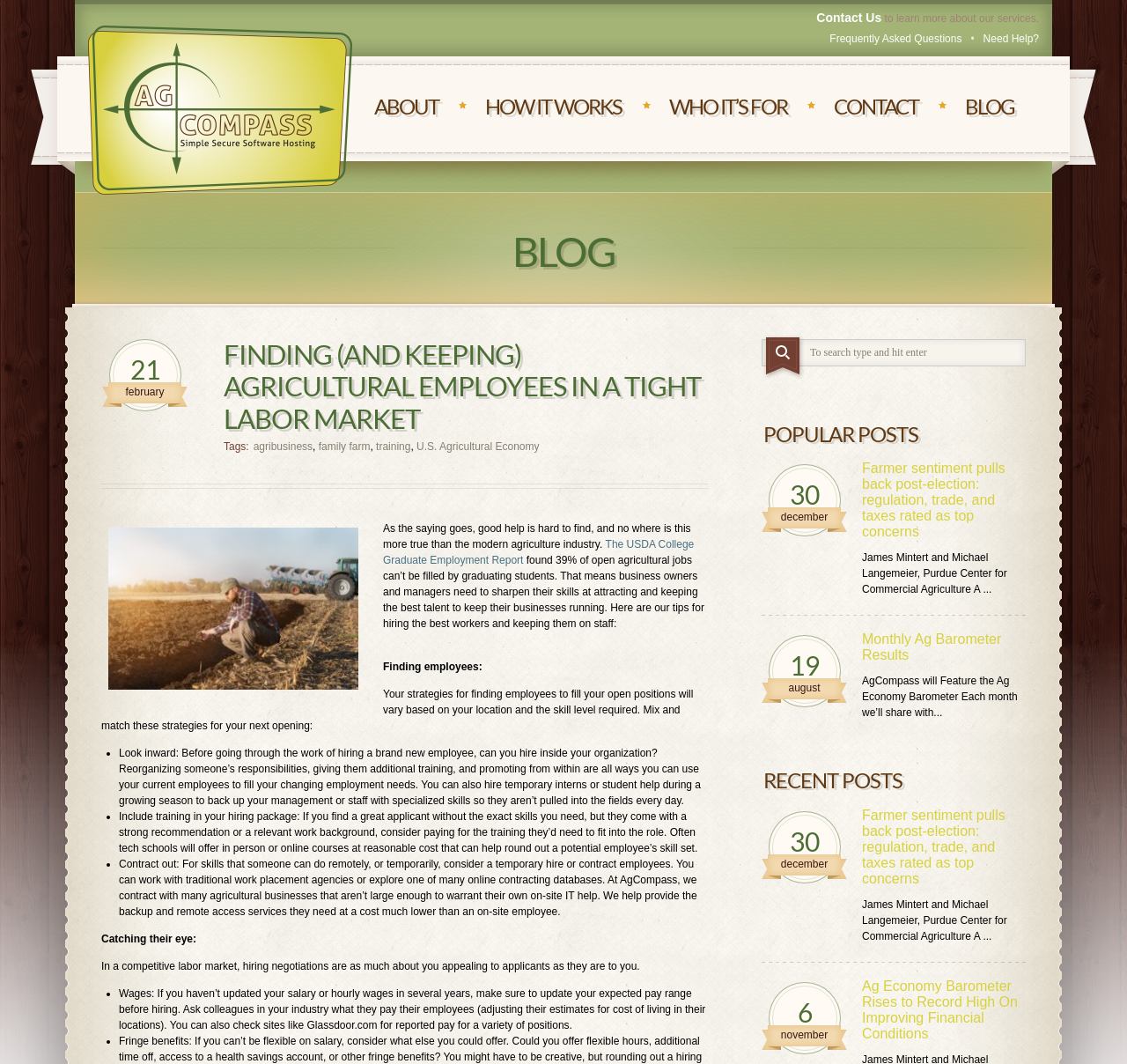How many open agricultural jobs can’t be filled by graduating students?
Using the information presented in the image, please offer a detailed response to the question.

According to the text, 'The USDA College Graduate Employment Report found 39% of open agricultural jobs can’t be filled by graduating students.' with bounding box coordinates [0.34, 0.506, 0.616, 0.532].